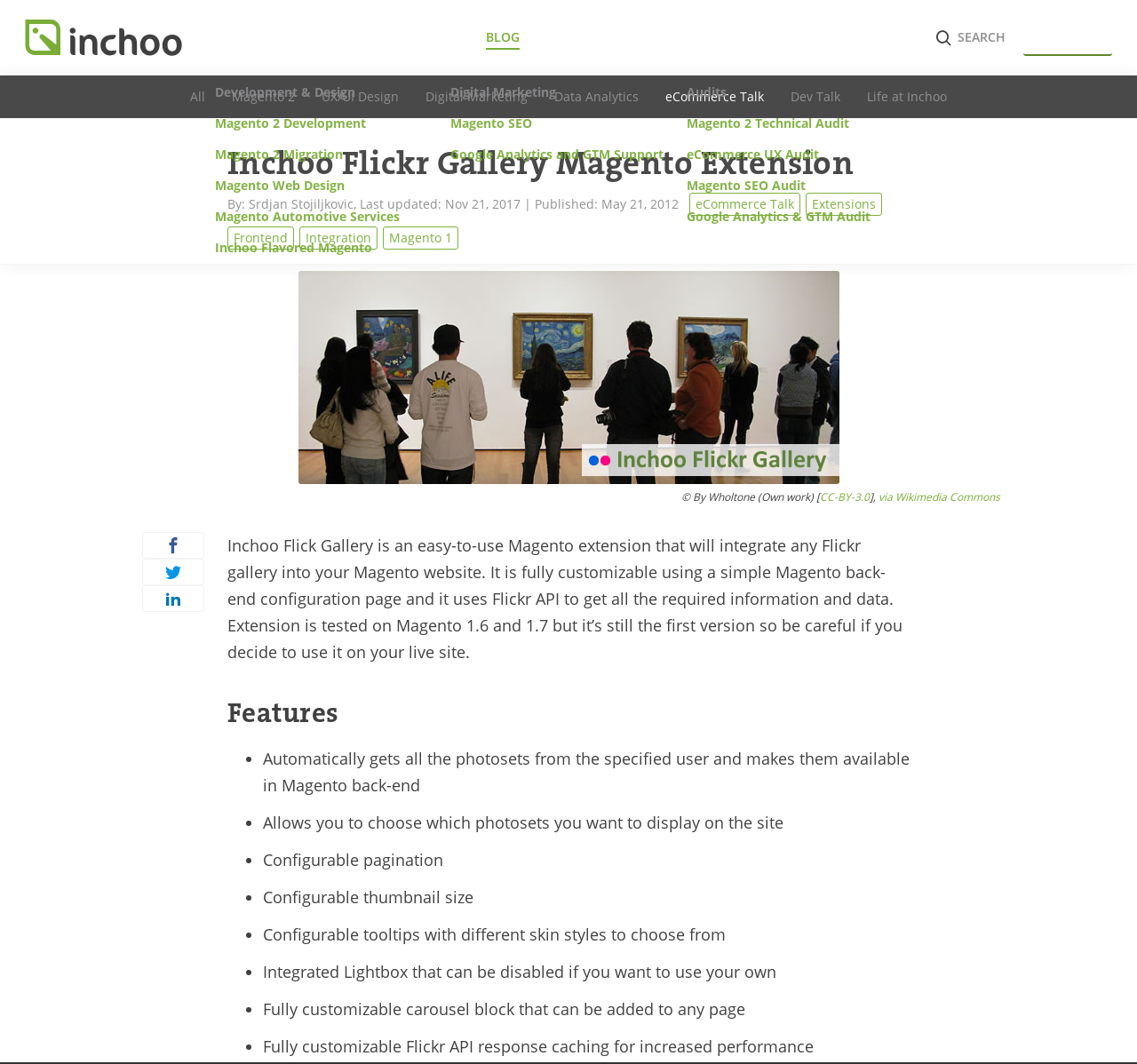Based on the element description, predict the bounding box coordinates (top-left x, top-left y, bottom-right x, bottom-right y) for the UI element in the screenshot: Search

[0.794, 0.017, 0.872, 0.053]